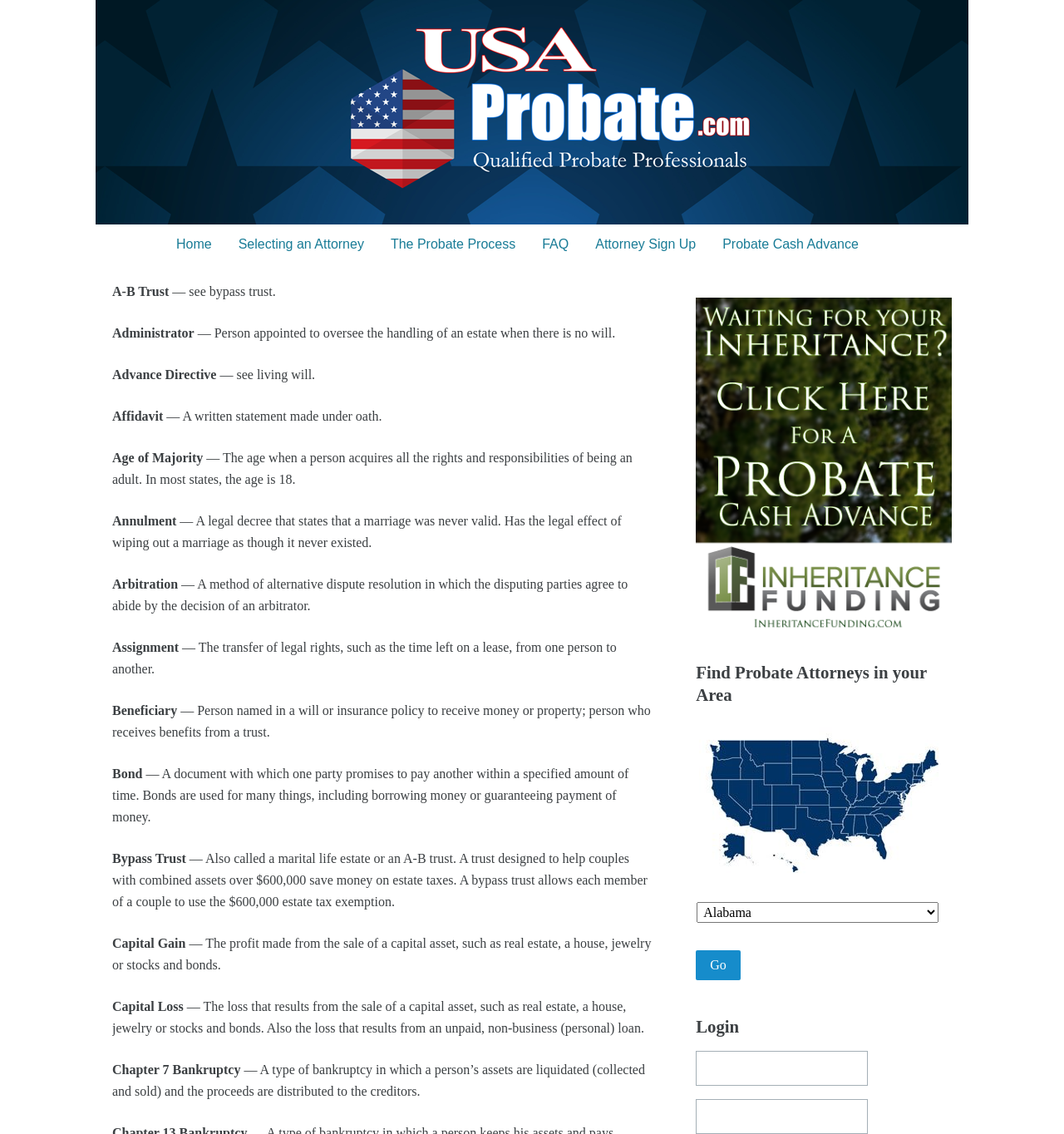Provide a one-word or brief phrase answer to the question:
What is the purpose of Arbitration?

A method of alternative dispute resolution